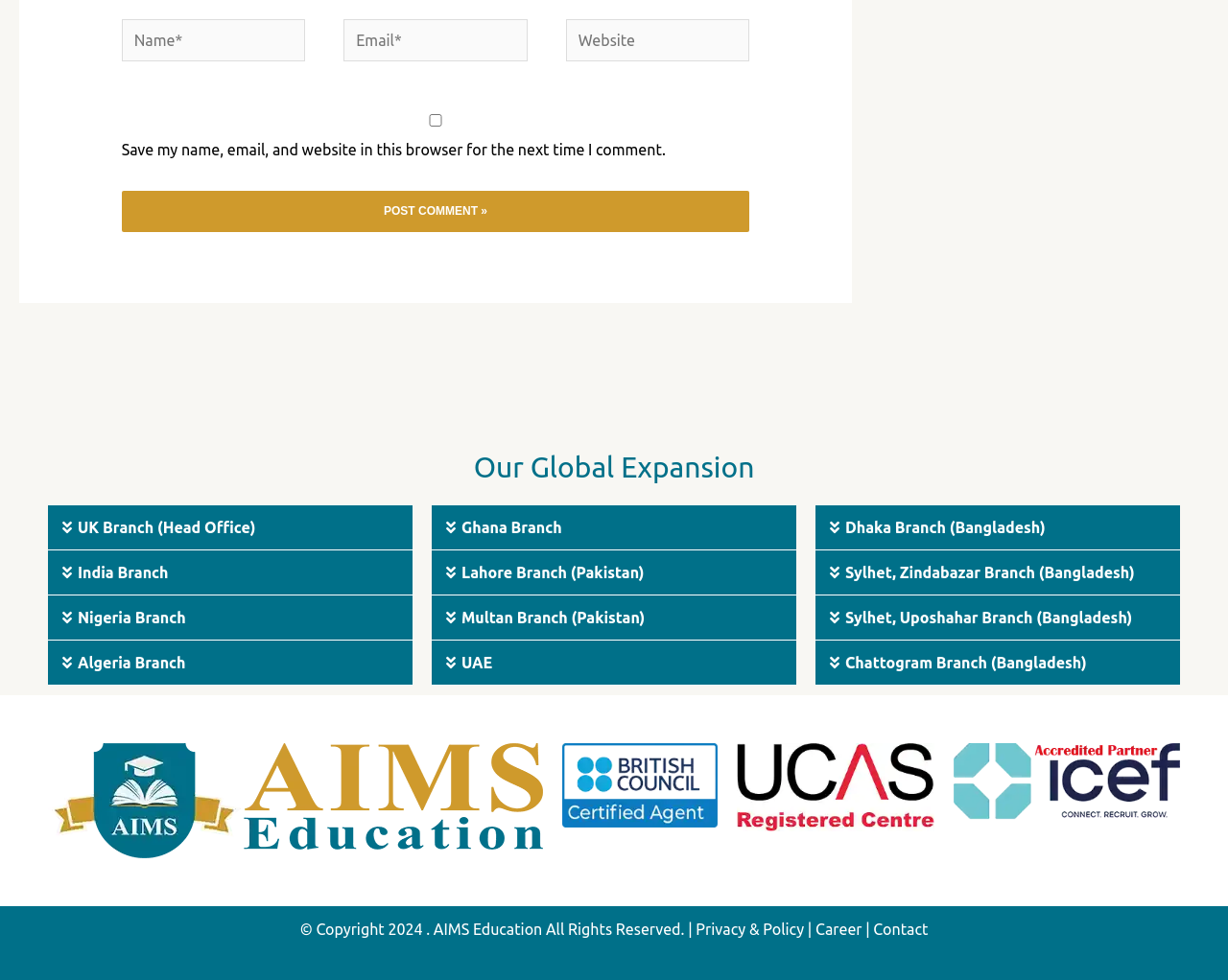How many images are displayed?
Based on the visual content, answer with a single word or a brief phrase.

4